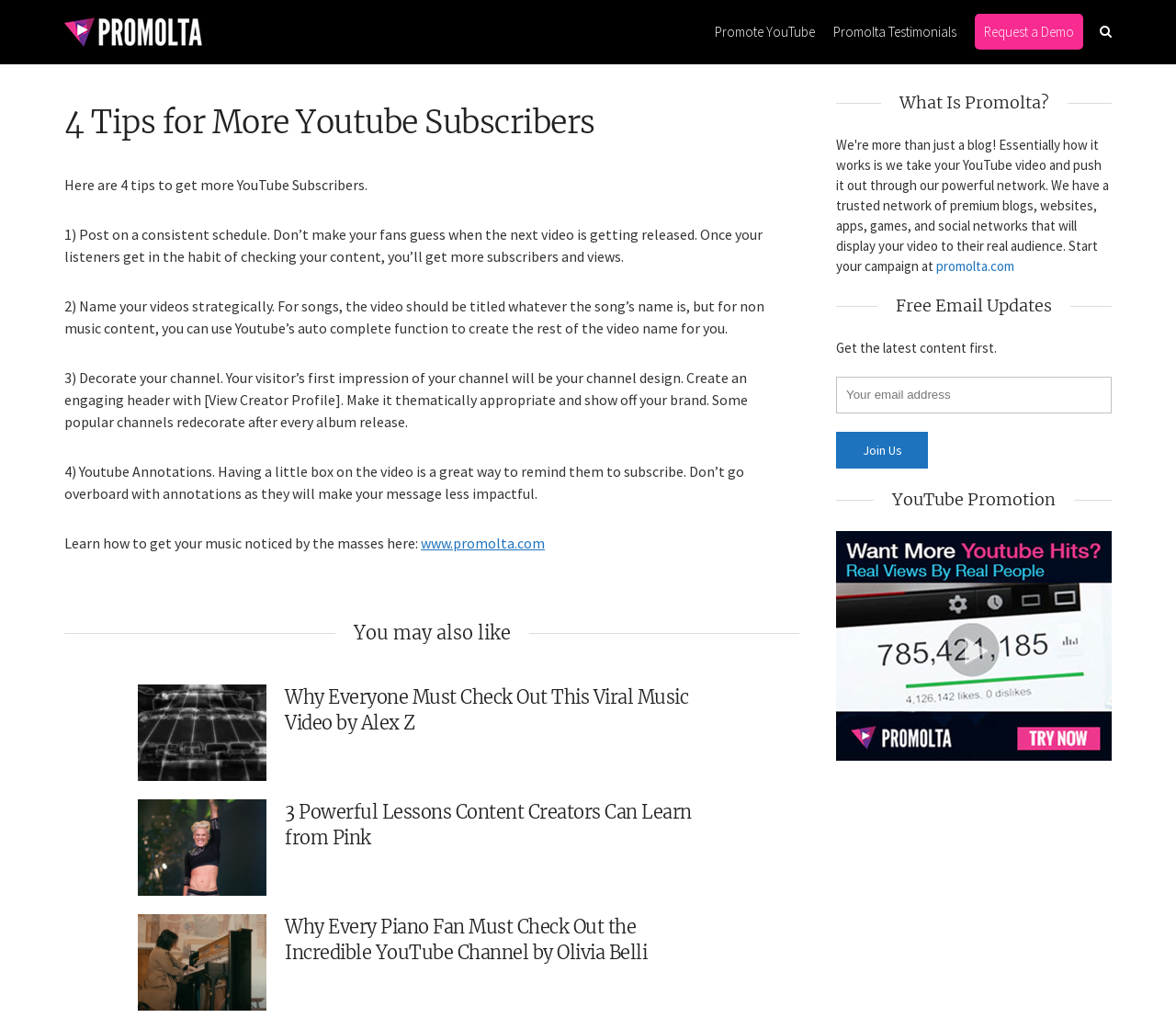Please identify the bounding box coordinates of the element's region that should be clicked to execute the following instruction: "Click on the 'www.promolta.com' link". The bounding box coordinates must be four float numbers between 0 and 1, i.e., [left, top, right, bottom].

[0.358, 0.519, 0.463, 0.537]